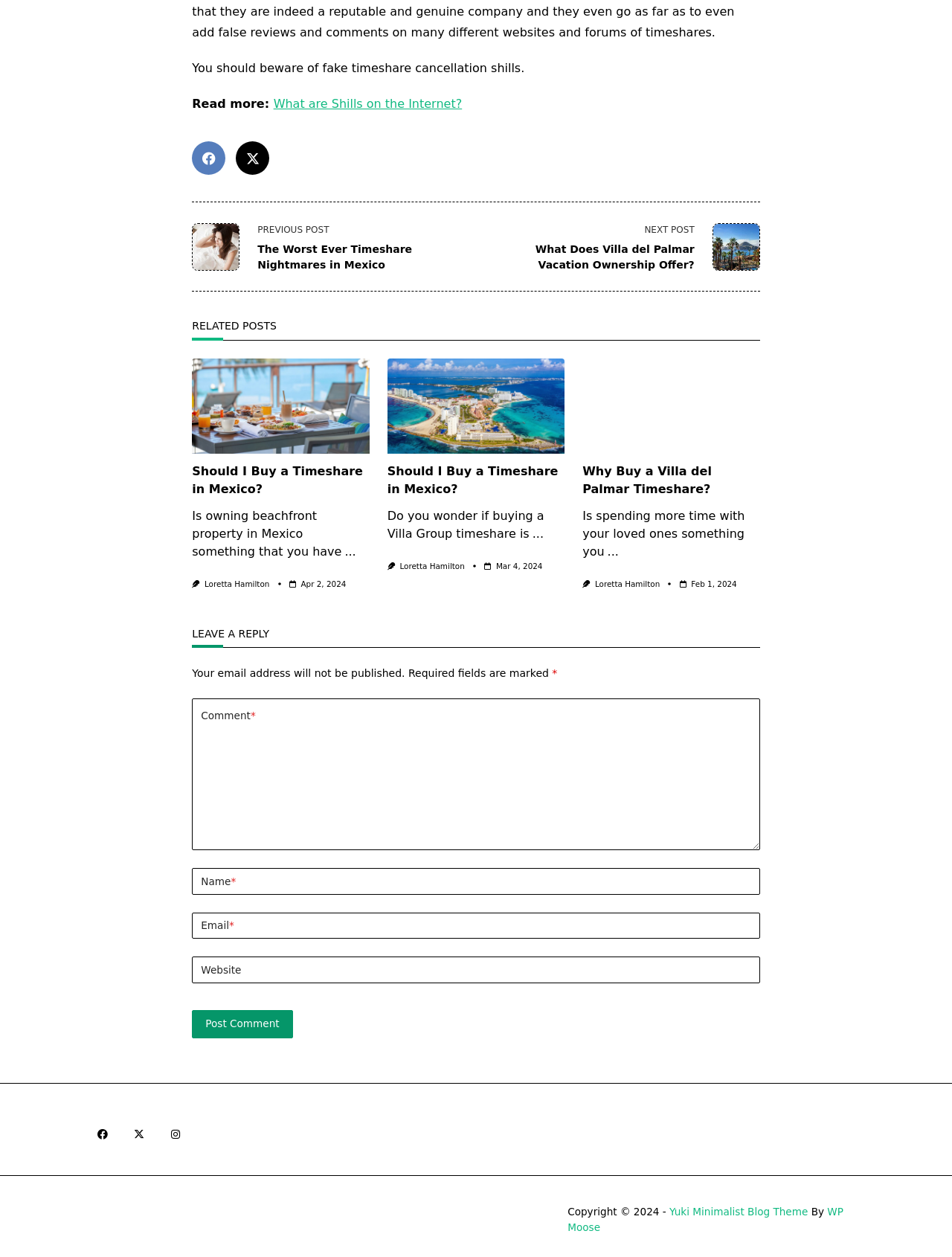Determine the bounding box coordinates for the element that should be clicked to follow this instruction: "Click the 'What are Shills on the Internet?' link". The coordinates should be given as four float numbers between 0 and 1, in the format [left, top, right, bottom].

[0.287, 0.077, 0.485, 0.088]